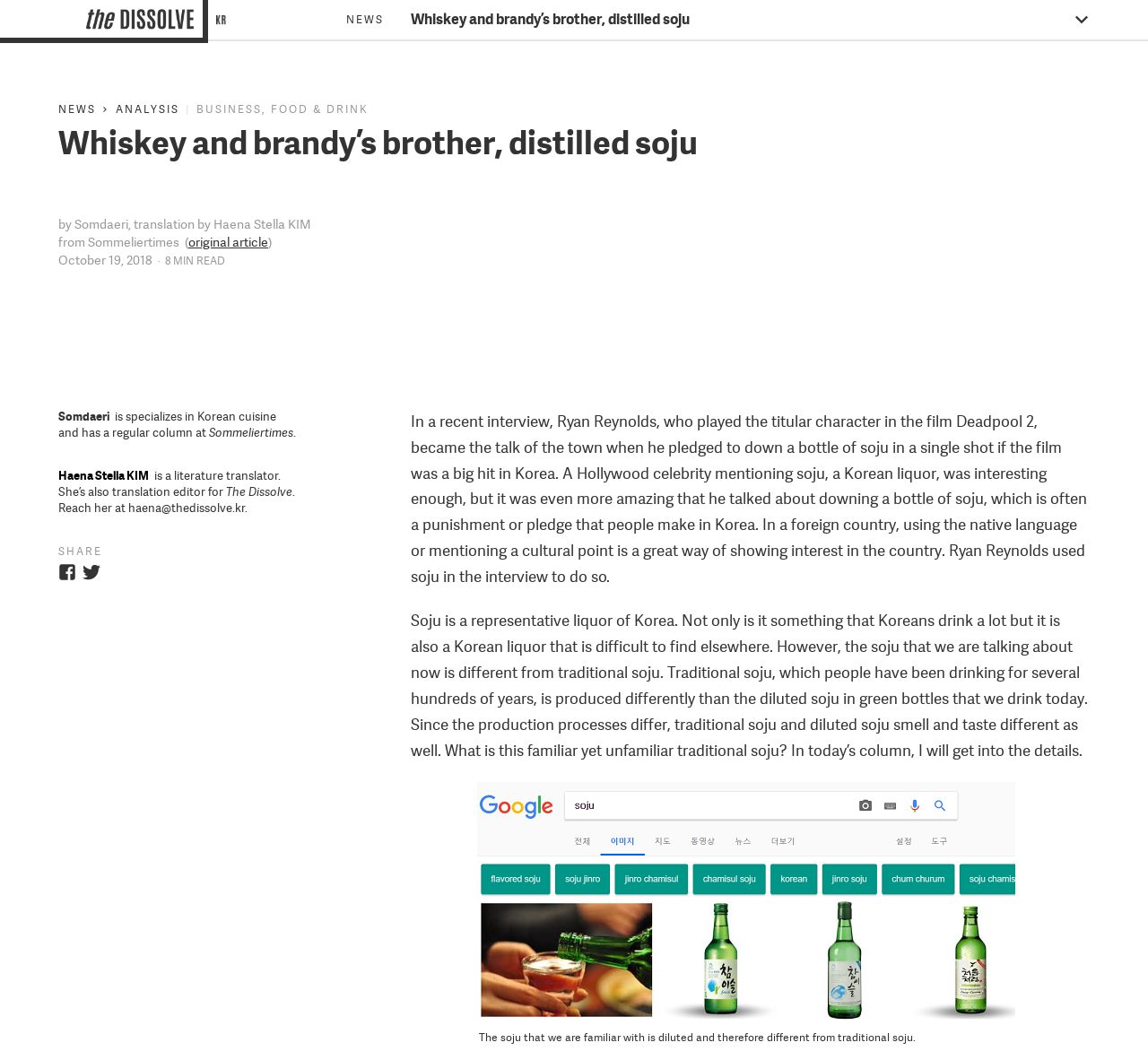Refer to the screenshot and give an in-depth answer to this question: What is the main topic of this article?

The main topic of this article is soju, a Korean liquor, which is discussed in detail by the author, including its history, production process, and cultural significance.